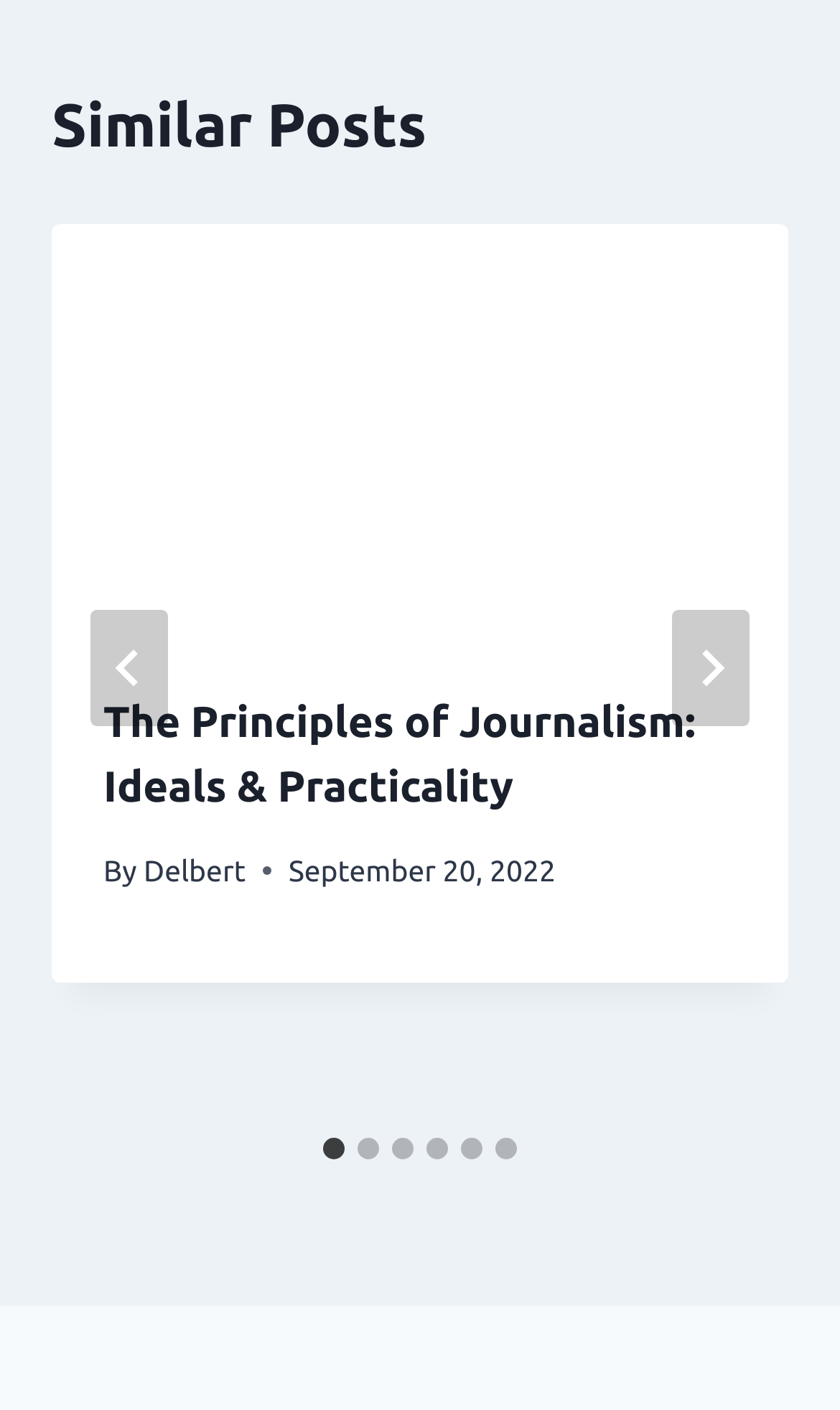Locate the bounding box coordinates of the element's region that should be clicked to carry out the following instruction: "Select the second slide". The coordinates need to be four float numbers between 0 and 1, i.e., [left, top, right, bottom].

[0.426, 0.807, 0.451, 0.823]